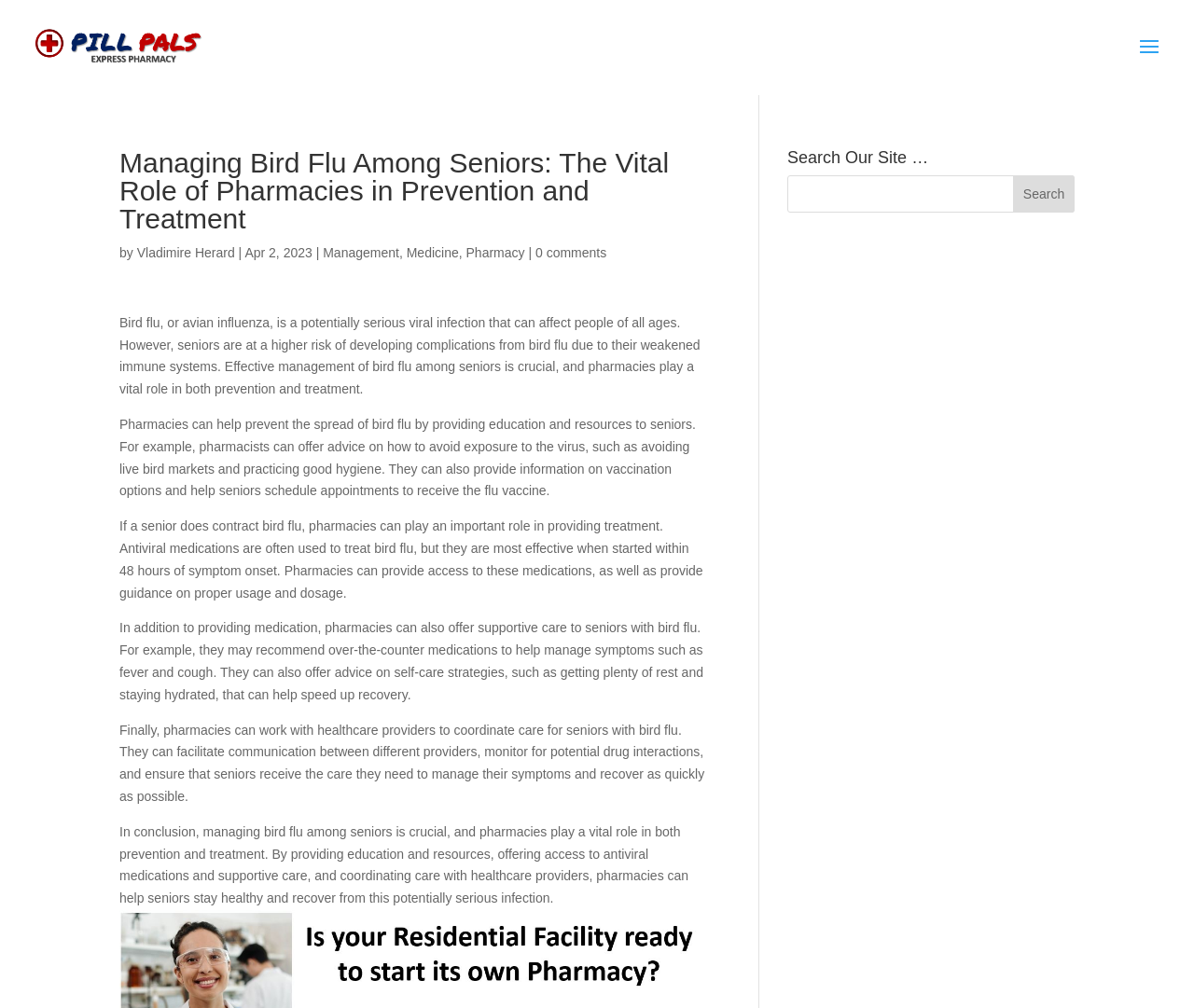Please give the bounding box coordinates of the area that should be clicked to fulfill the following instruction: "View comments". The coordinates should be in the format of four float numbers from 0 to 1, i.e., [left, top, right, bottom].

[0.448, 0.243, 0.508, 0.258]